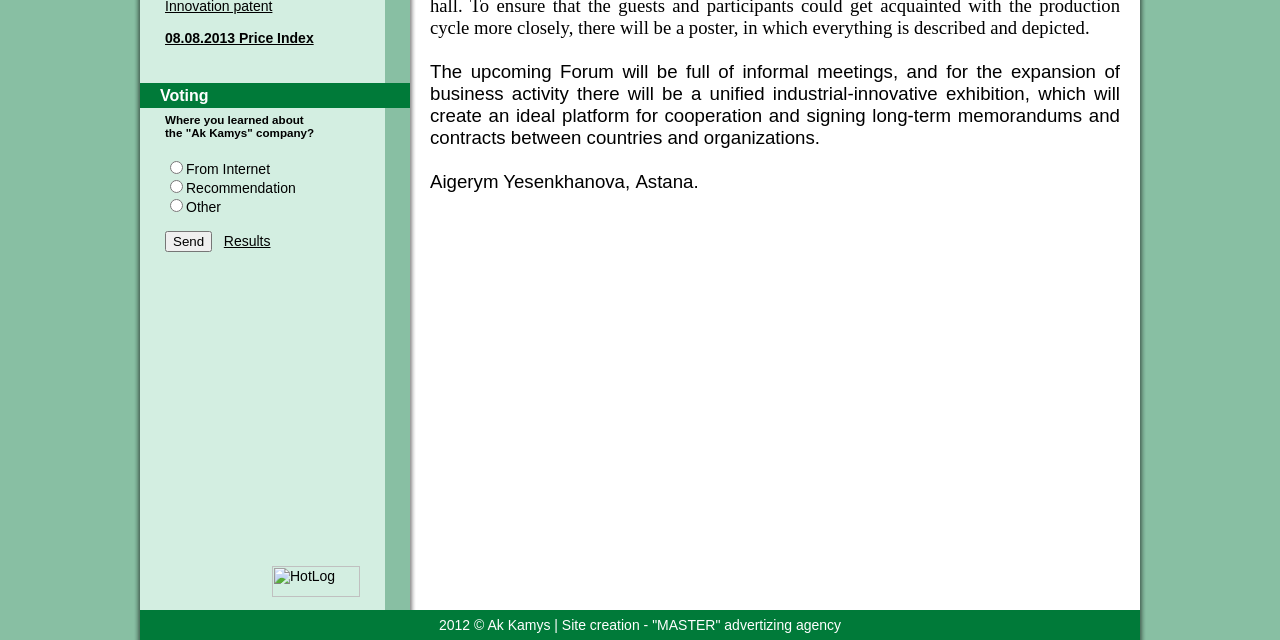Identify the bounding box for the UI element described as: "08.08.2013 Price Index". The coordinates should be four float numbers between 0 and 1, i.e., [left, top, right, bottom].

[0.129, 0.047, 0.245, 0.072]